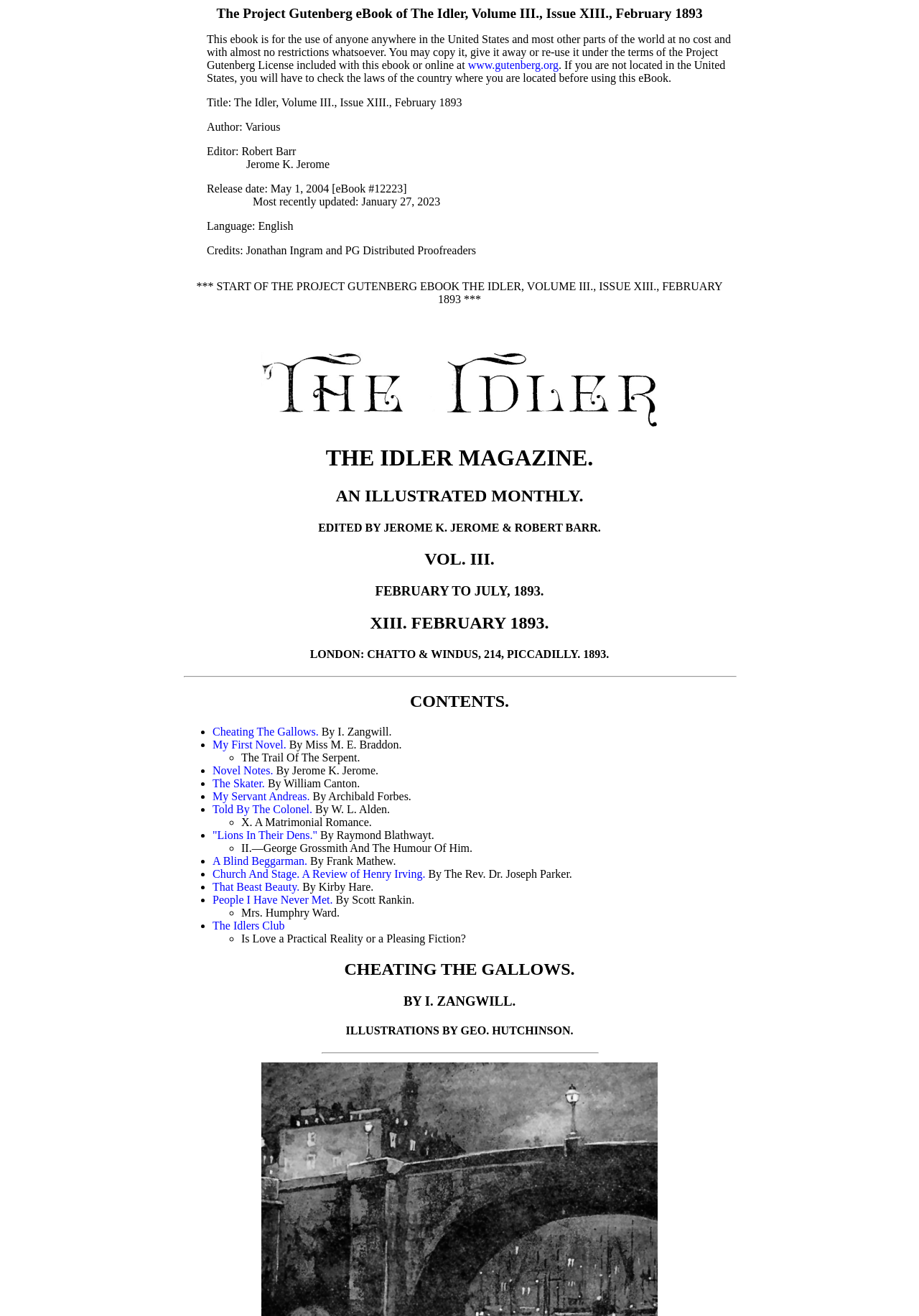Provide a single word or phrase answer to the question: 
What is the language of this eBook?

English